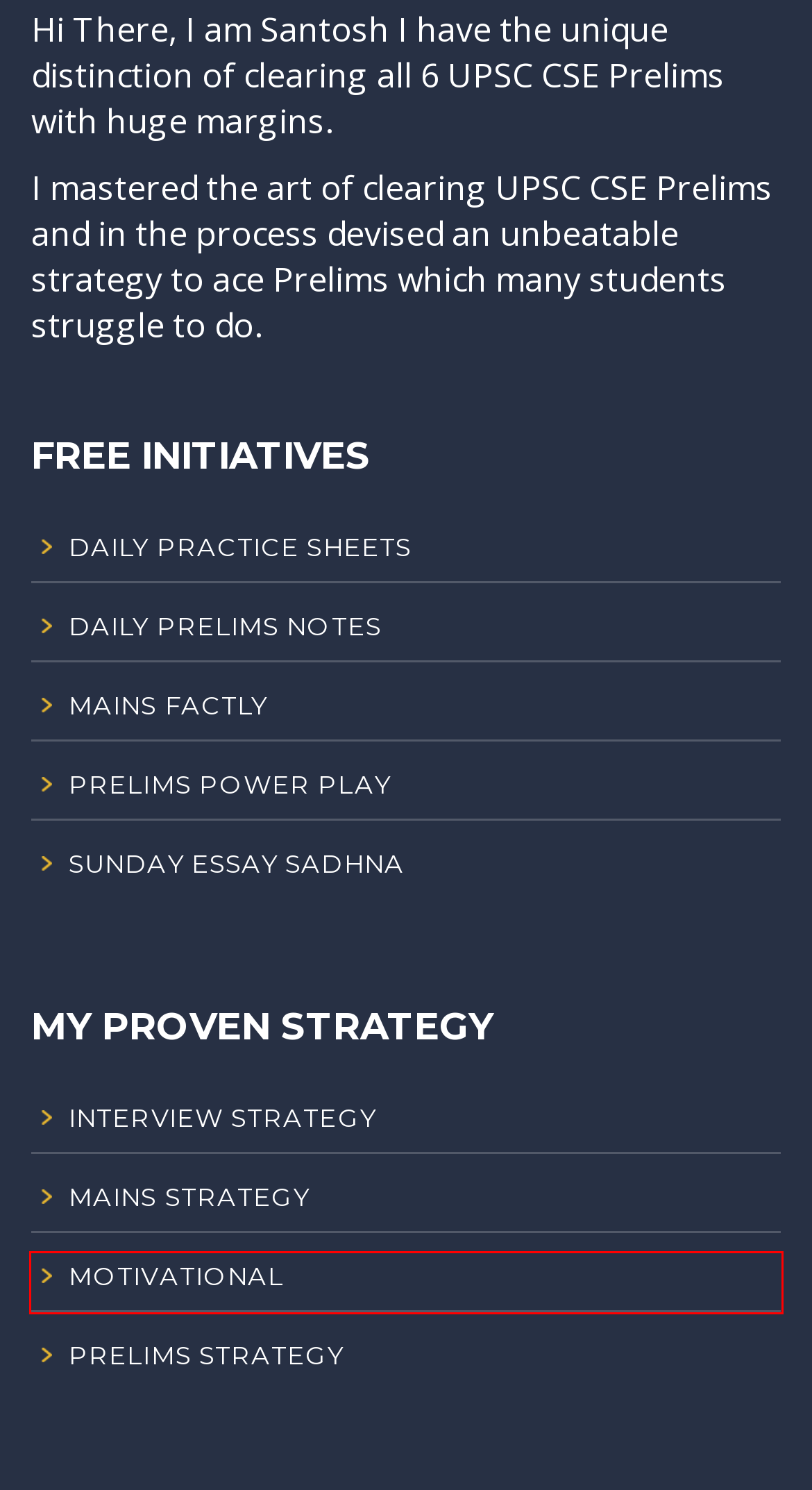Look at the screenshot of a webpage that includes a red bounding box around a UI element. Select the most appropriate webpage description that matches the page seen after clicking the highlighted element. Here are the candidates:
A. Daily Practice Sheets - Optimize IAS
B. Prelims Power Play - Optimize IAS
C. Mains Strategy - Optimize IAS
D. Sunday Essay Sadhna - Optimize IAS
E. Motivational - Optimize IAS
F. Prelims Strategy - Optimize IAS
G. Interview Strategy - Optimize IAS
H. Daily Prelims Notes - Optimize IAS

E